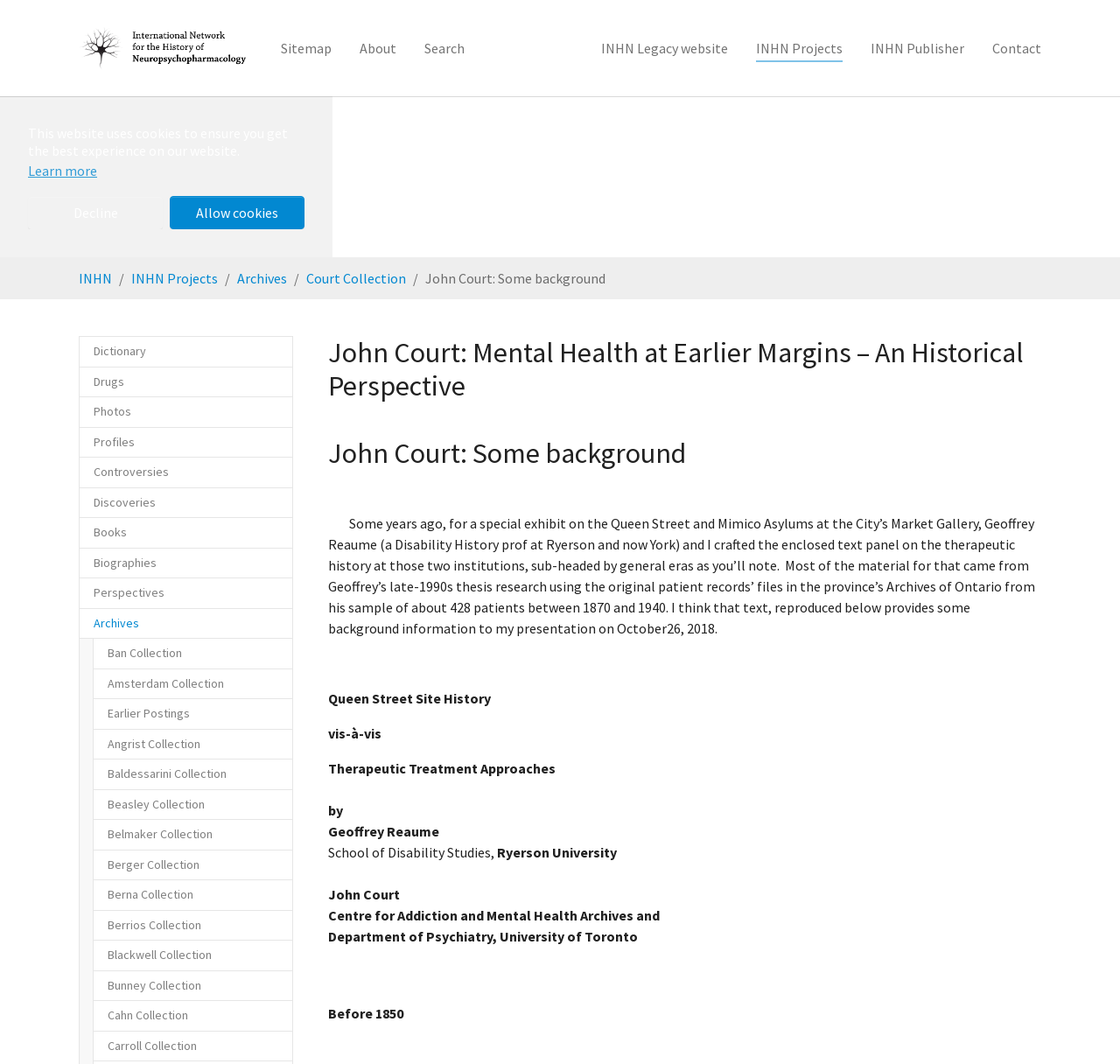What is the name of the person described on this webpage?
Refer to the image and provide a one-word or short phrase answer.

John Court